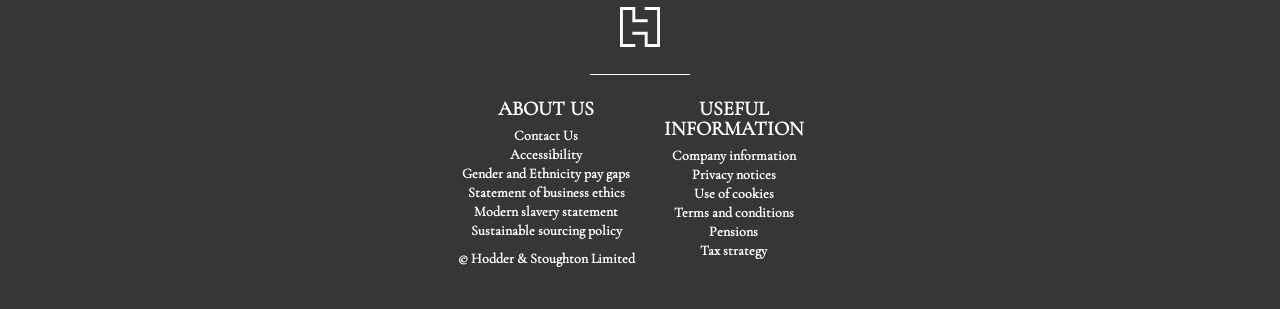Locate the bounding box coordinates of the clickable region necessary to complete the following instruction: "Check terms and conditions". Provide the coordinates in the format of four float numbers between 0 and 1, i.e., [left, top, right, bottom].

[0.526, 0.659, 0.62, 0.714]